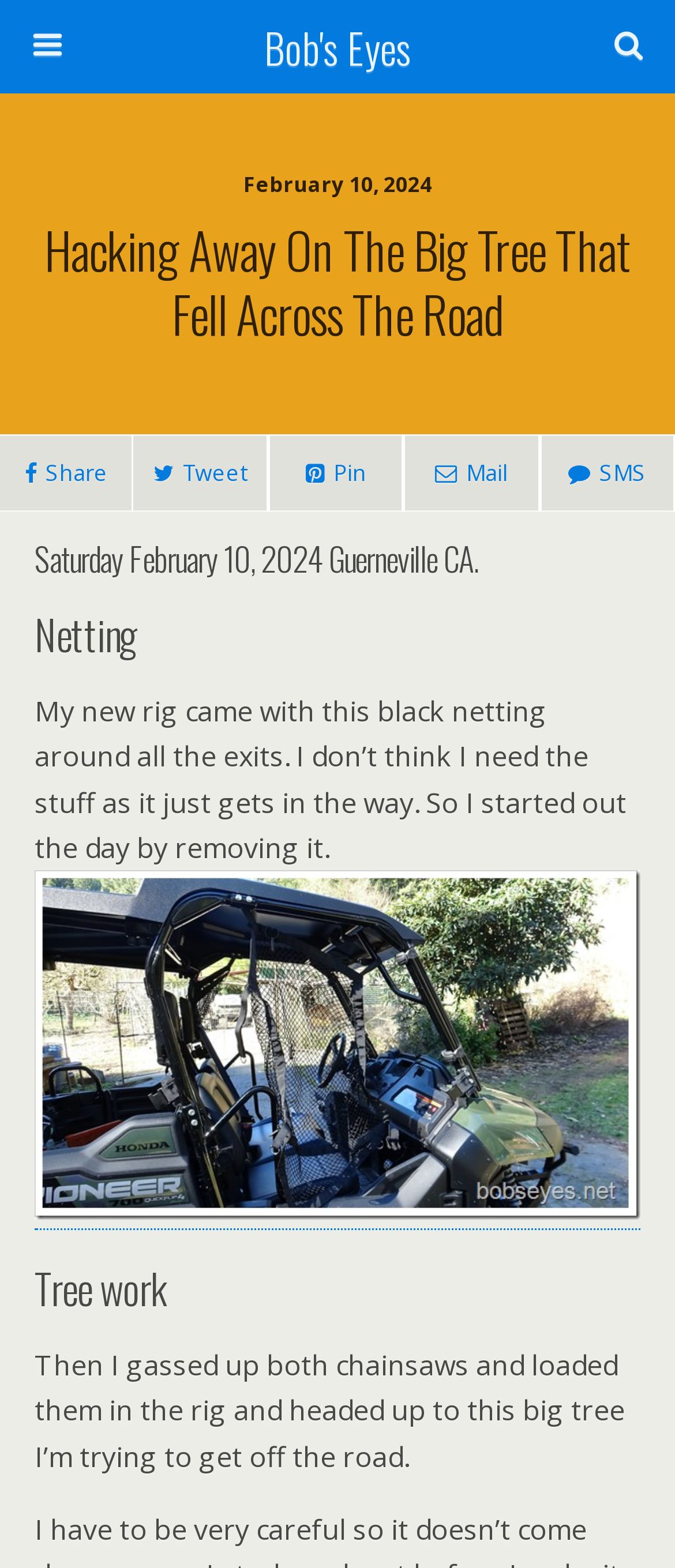Determine the coordinates of the bounding box that should be clicked to complete the instruction: "Click the 'HIRE WRITER' link". The coordinates should be represented by four float numbers between 0 and 1: [left, top, right, bottom].

None